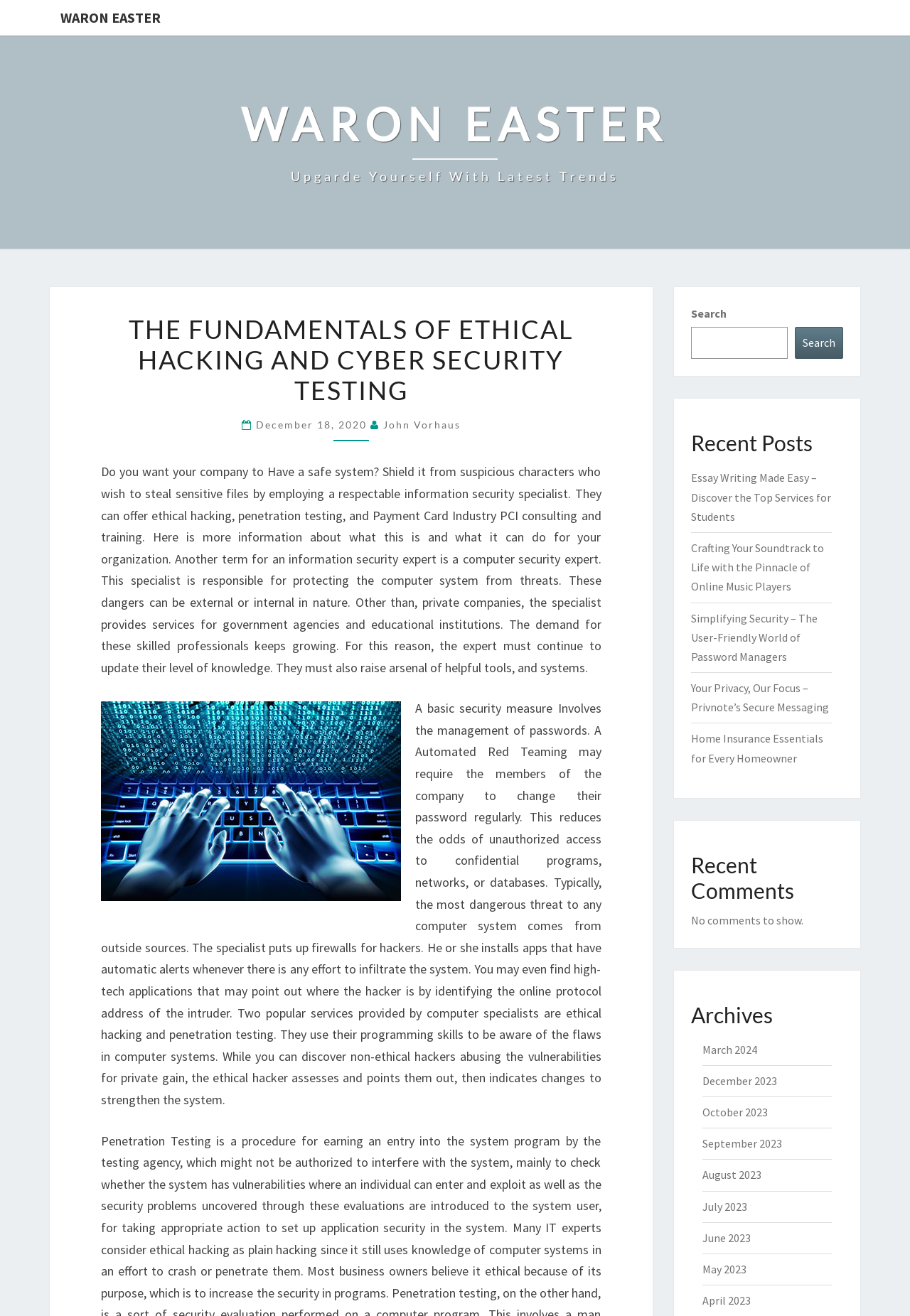Indicate the bounding box coordinates of the element that must be clicked to execute the instruction: "Read the recent post Essay Writing Made Easy – Discover the Top Services for Students". The coordinates should be given as four float numbers between 0 and 1, i.e., [left, top, right, bottom].

[0.759, 0.358, 0.913, 0.398]